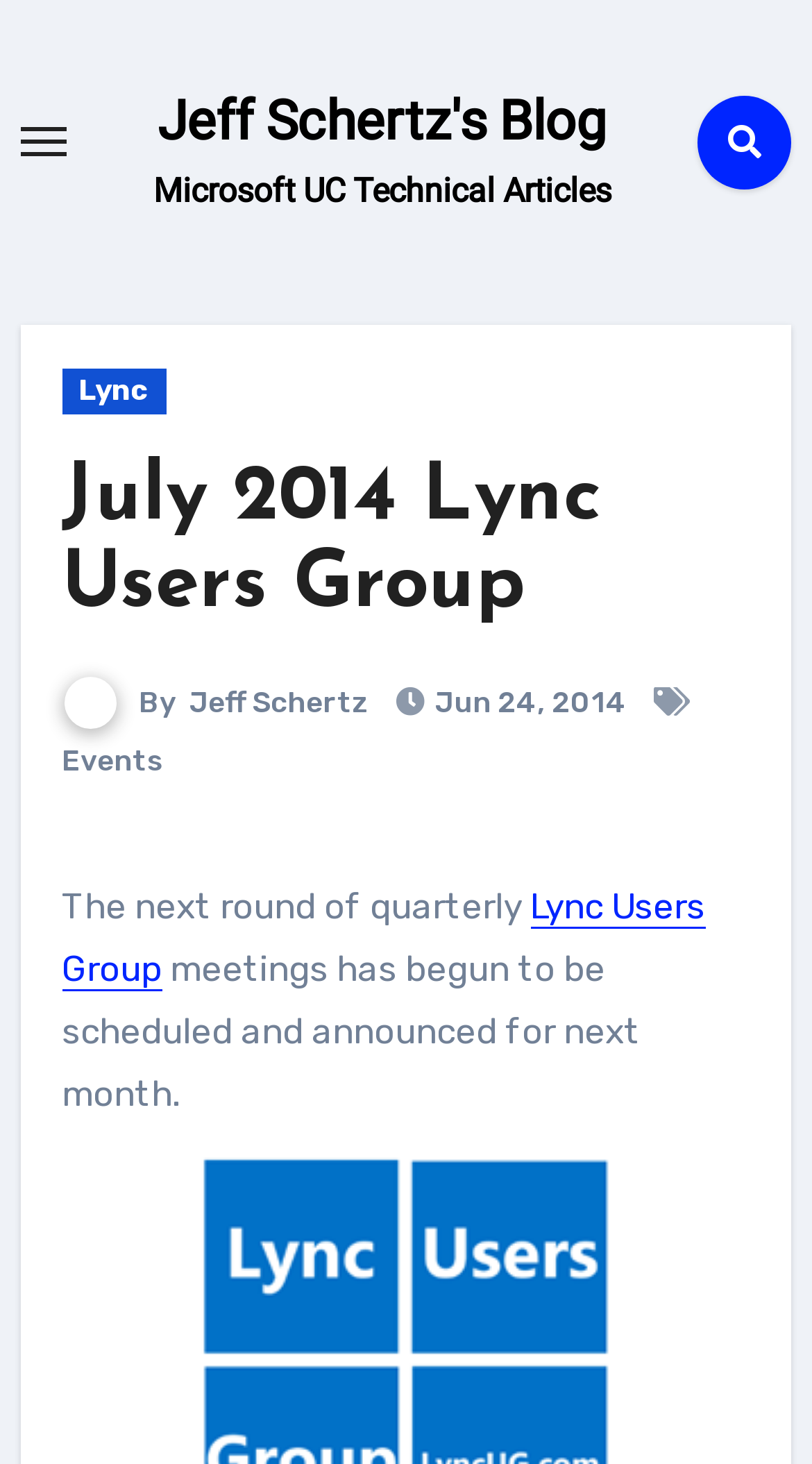Could you indicate the bounding box coordinates of the region to click in order to complete this instruction: "Read the post about July 2014 Lync Users Group".

[0.076, 0.313, 0.74, 0.428]